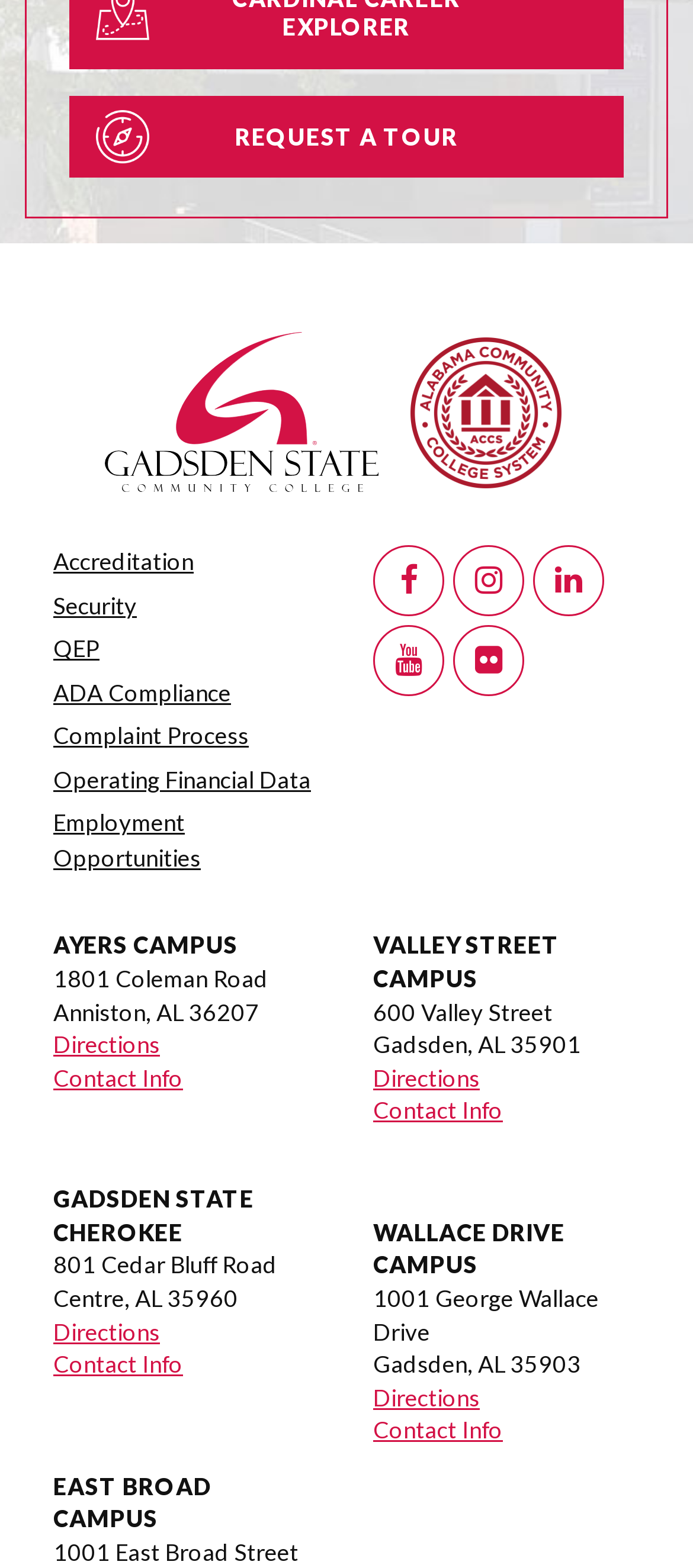Please specify the bounding box coordinates of the clickable section necessary to execute the following command: "read recent articles".

None